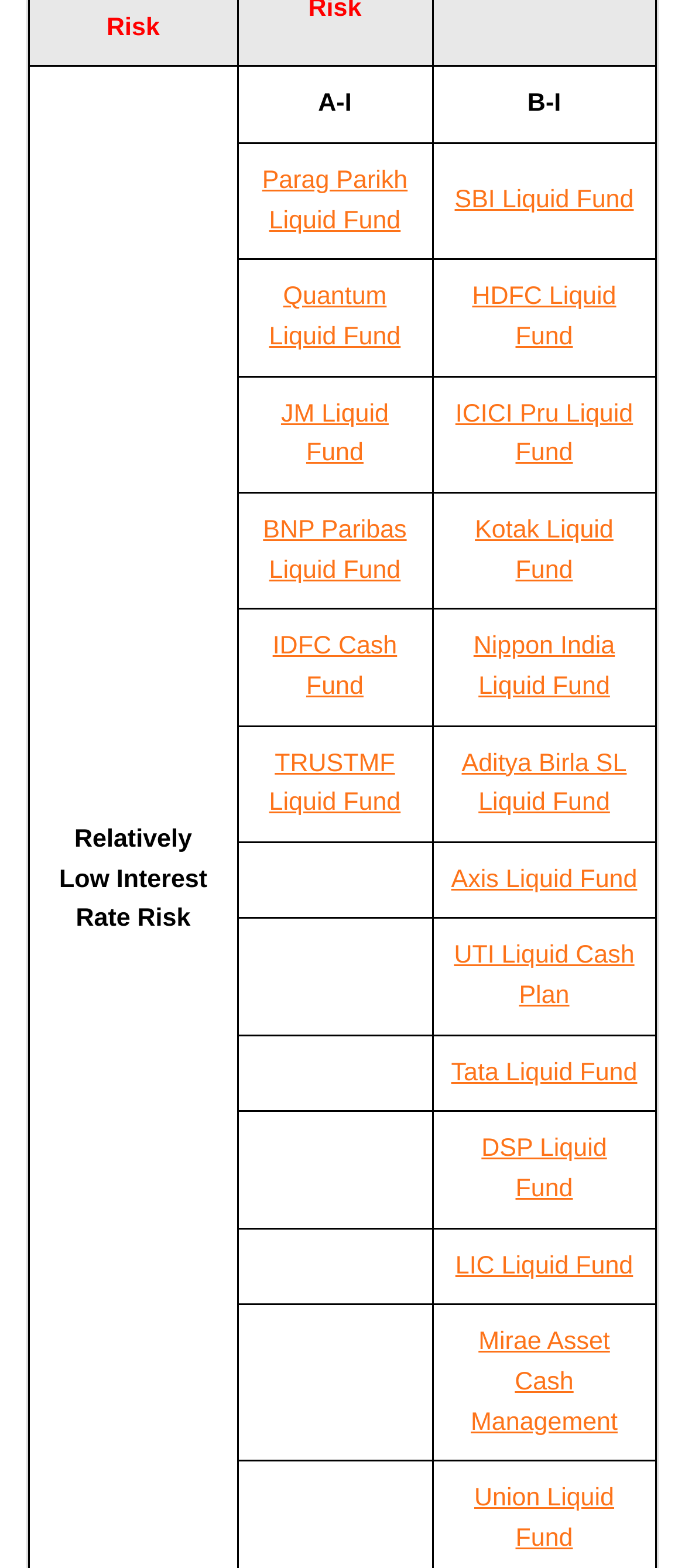Find the bounding box coordinates for the area that should be clicked to accomplish the instruction: "Explore Quantum Liquid Fund".

[0.393, 0.181, 0.585, 0.224]